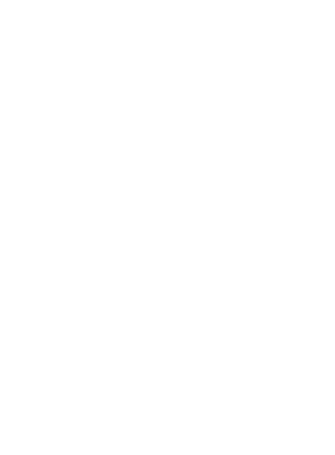Describe the image with as much detail as possible.

The image prominently features a stylized representation of the Chinese character for "Baguazhang," which is a traditional martial art known for its fluid movements and circular footwork. Associated with internal martial arts, Baguazhang emphasizes evasion, agility, and deceptive techniques, drawing from the philosophical concepts of the eight trigrams of the Yi Jing. The design may serve as an emblematic symbol for a literary agency focused on topics related to body, mind, spirit, and illustrated works. This visual element complements the theme of martial arts and its teachings, suggesting a connection to cultural and historical practices.